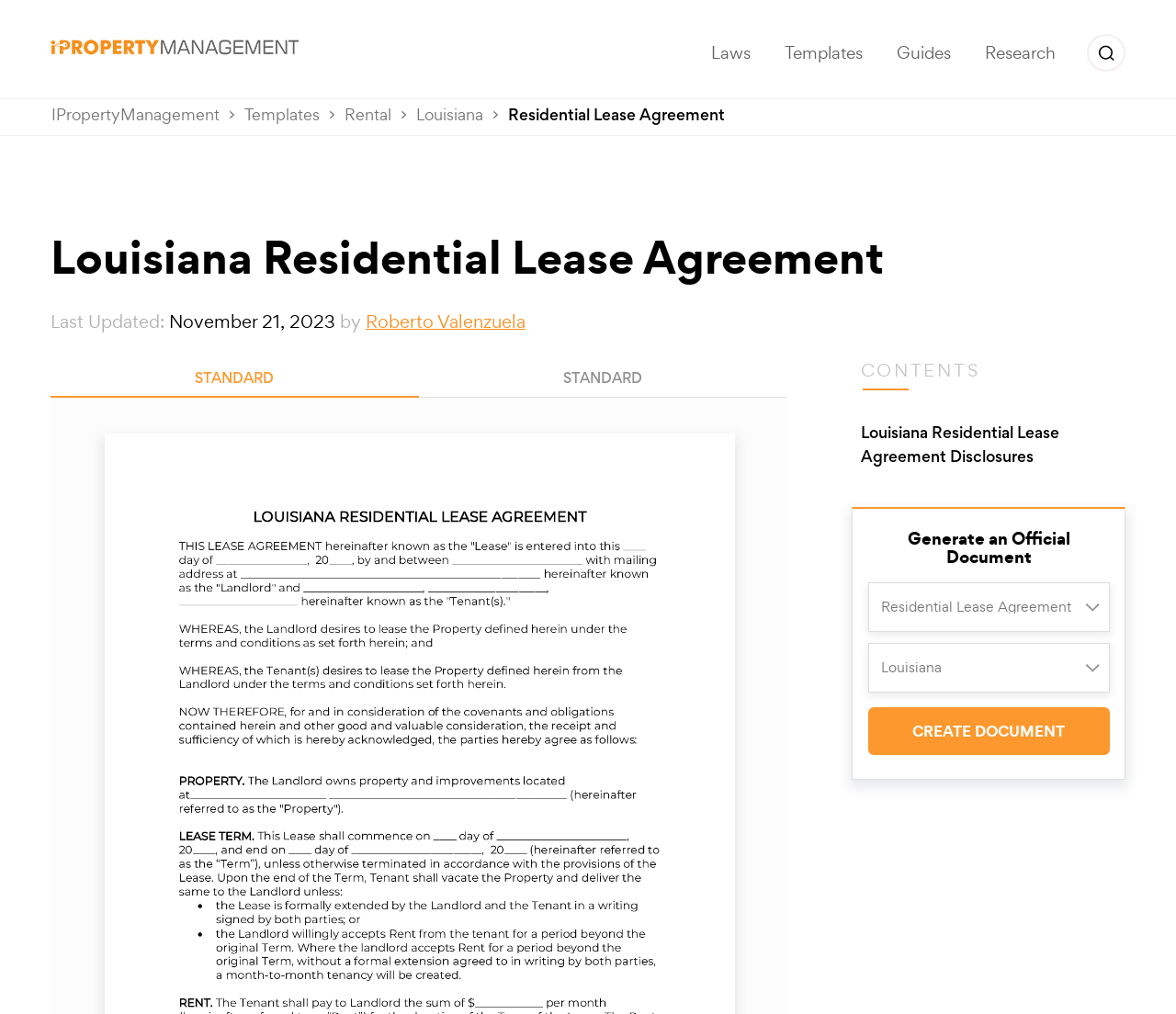Locate the UI element described as follows: "Create Document". Return the bounding box coordinates as four float numbers between 0 and 1 in the order [left, top, right, bottom].

[0.738, 0.697, 0.944, 0.745]